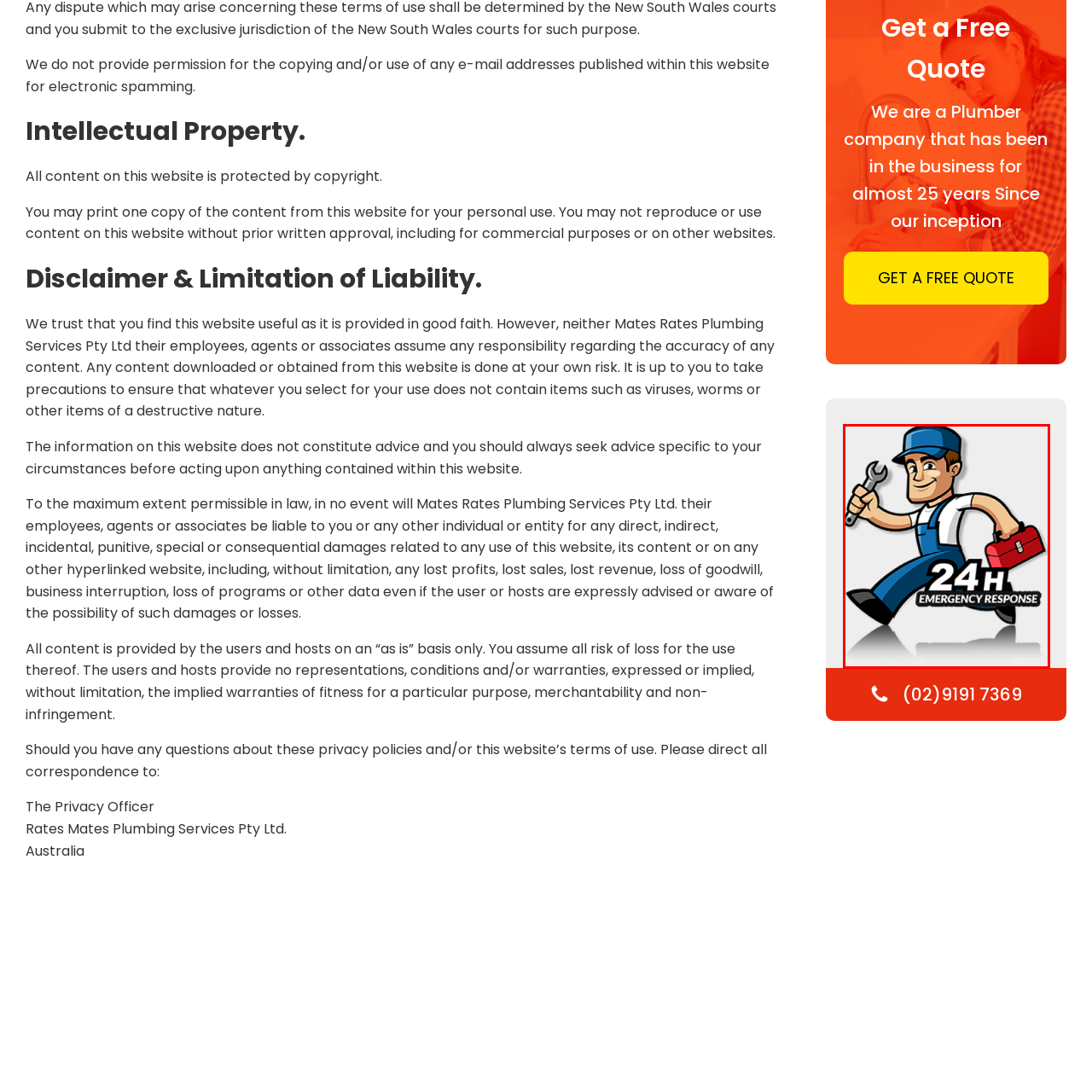What is the plumber holding in one hand?
Carefully examine the content inside the red bounding box and give a detailed response based on what you observe.

The plumber is shown running while holding two objects, and upon closer inspection, I see that he is holding a wrench in one hand, which is a typical tool used by plumbers.